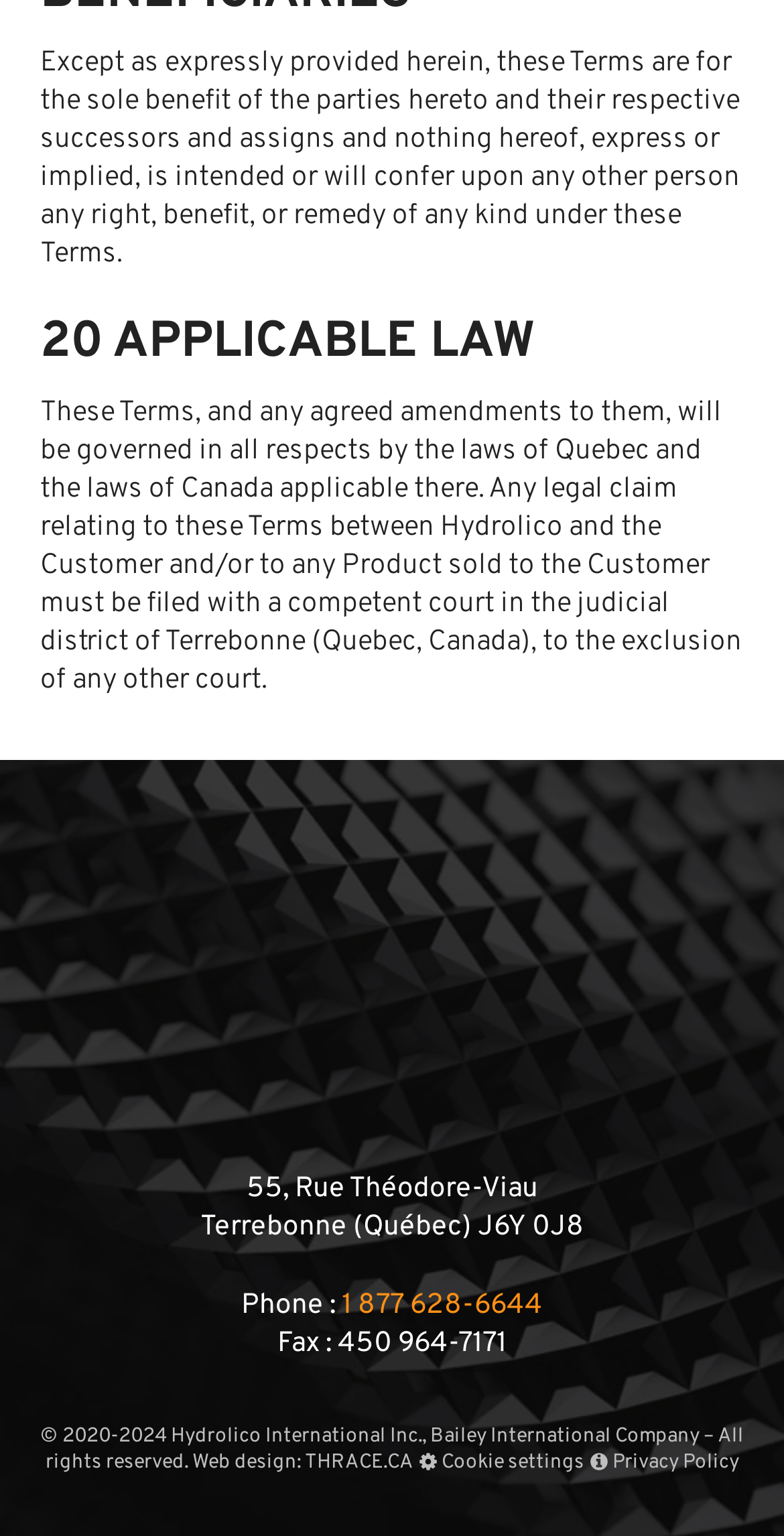Please determine the bounding box coordinates for the element with the description: "Privacy Policy".

[0.75, 0.944, 0.942, 0.961]